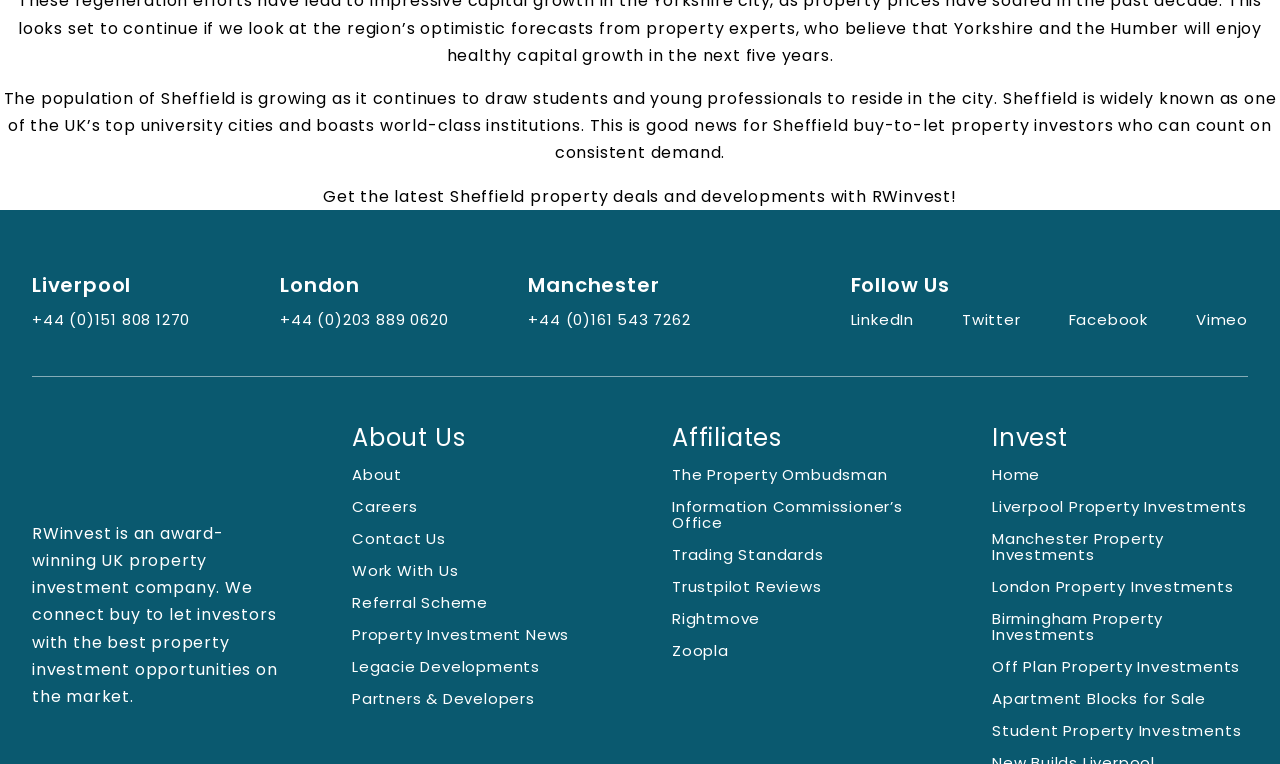Review the image closely and give a comprehensive answer to the question: What is the company name?

The company name is RWinvest, which is mentioned in the StaticText element with ID 267, 'RWinvest is an award-winning UK property investment company. We connect buy to let investors with the best property investment opportunities on the market.'